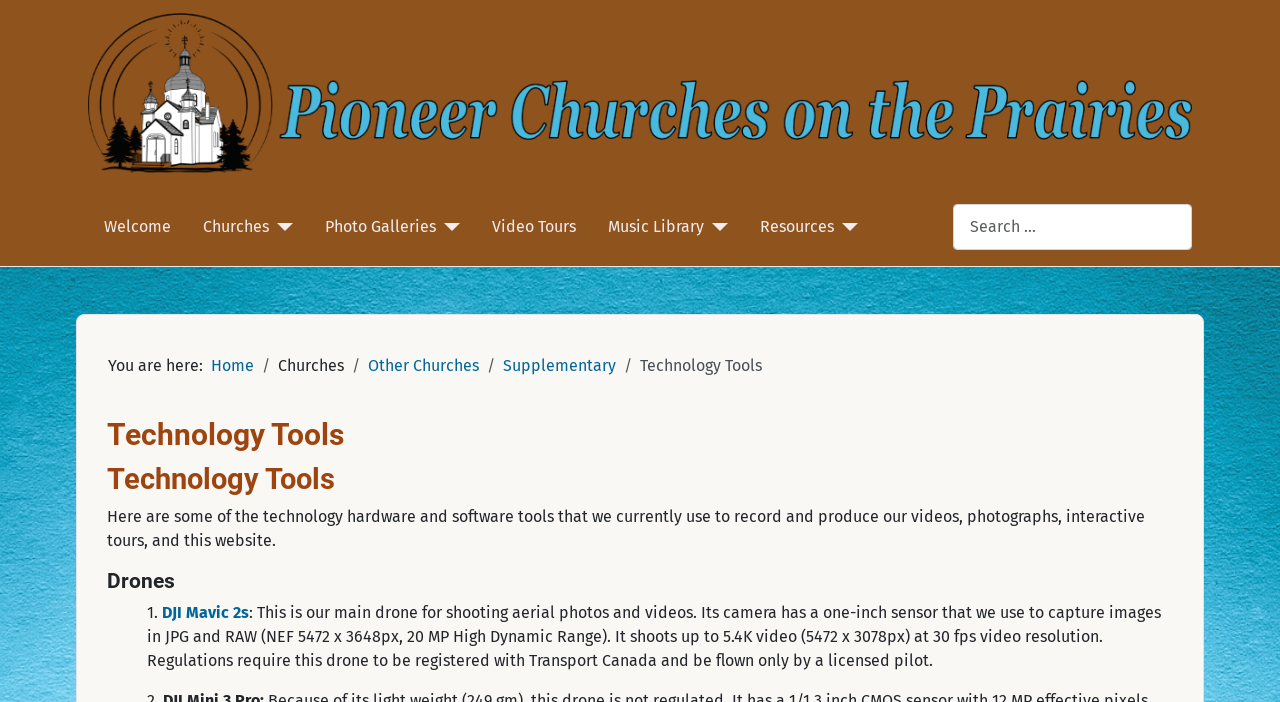Highlight the bounding box coordinates of the element you need to click to perform the following instruction: "Go to the 'Welcome' page."

[0.081, 0.306, 0.134, 0.34]